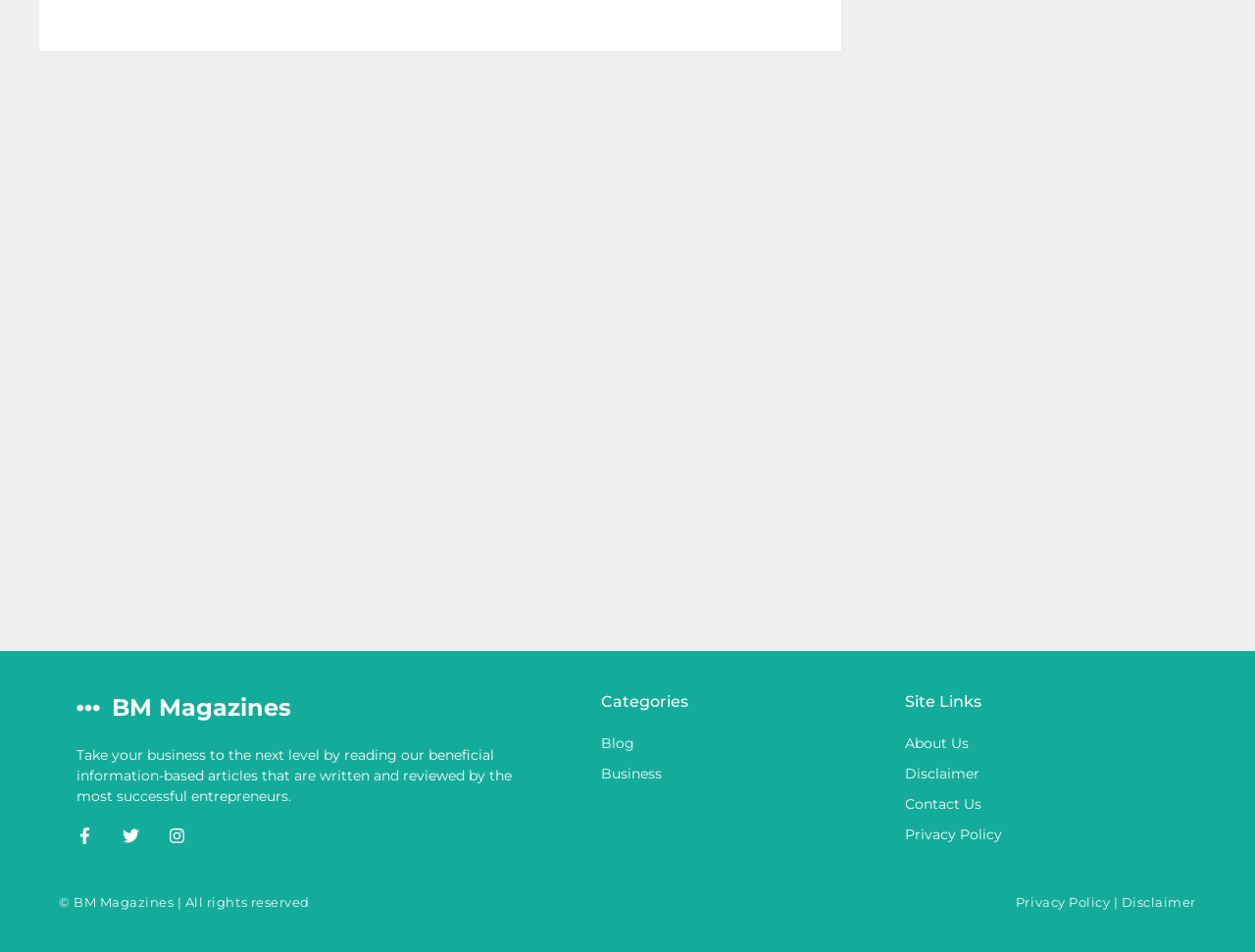Please specify the bounding box coordinates of the region to click in order to perform the following instruction: "Learn about the website".

[0.721, 0.772, 0.772, 0.79]